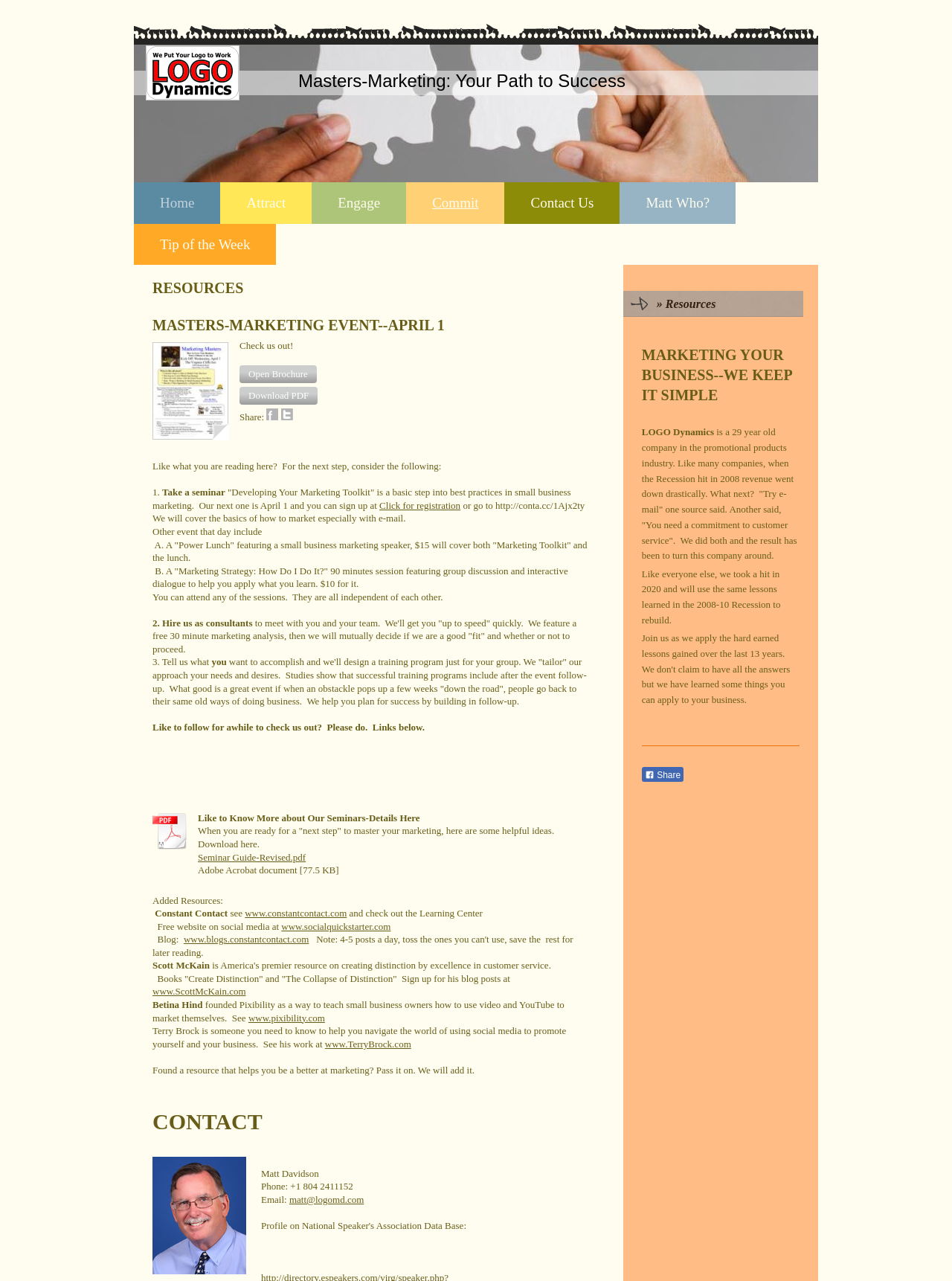Given the element description "Tip of the Week", identify the bounding box of the corresponding UI element.

[0.141, 0.175, 0.29, 0.207]